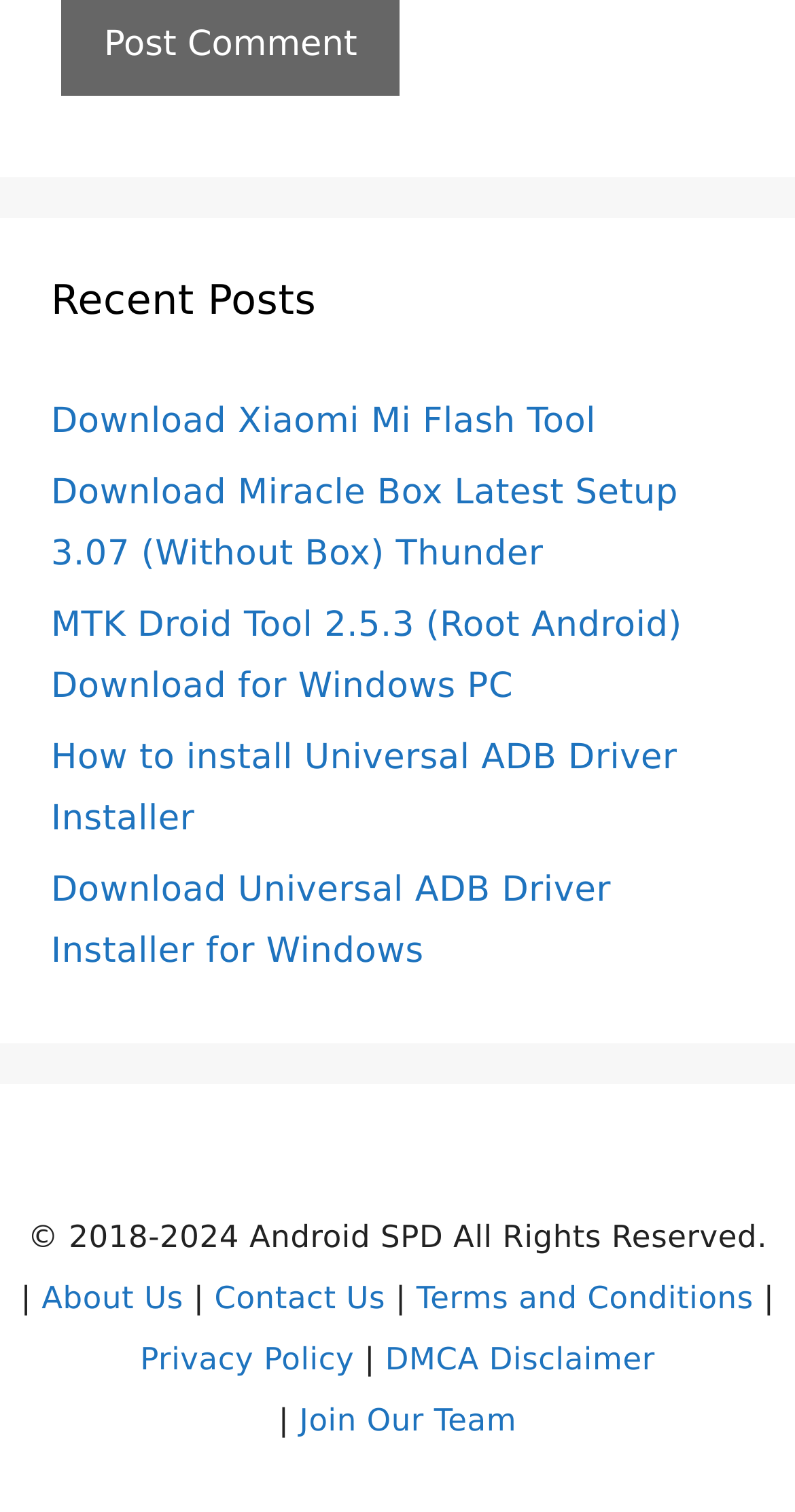Please find the bounding box coordinates of the element that you should click to achieve the following instruction: "Read about recent posts". The coordinates should be presented as four float numbers between 0 and 1: [left, top, right, bottom].

[0.064, 0.178, 0.936, 0.218]